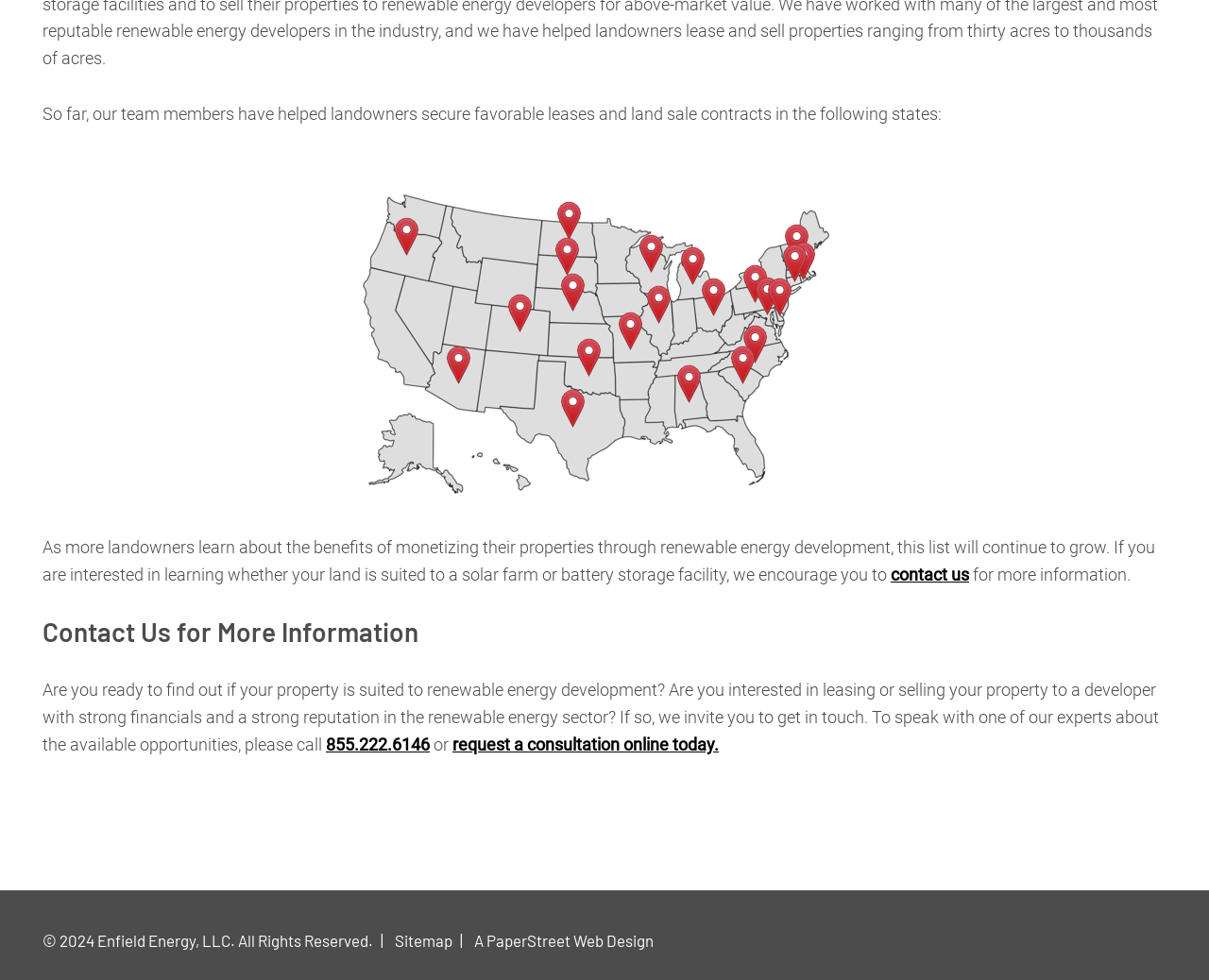Extract the bounding box coordinates for the UI element described by the text: "request a consultation online today.". The coordinates should be in the form of [left, top, right, bottom] with values between 0 and 1.

[0.374, 0.749, 0.595, 0.769]